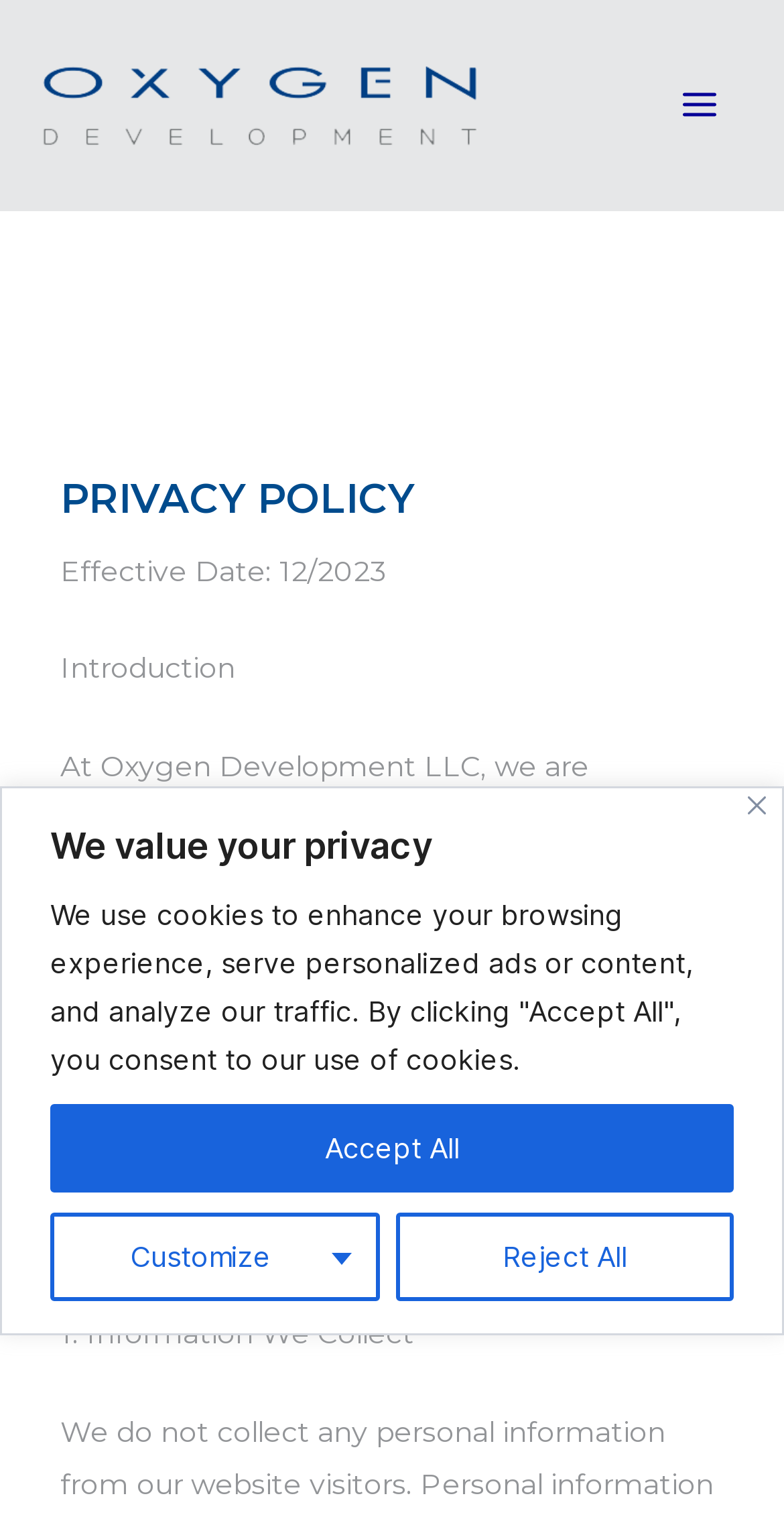Using the image as a reference, answer the following question in as much detail as possible:
What is the first type of information collected?

I looked at the section '1. Information We Collect' but it does not specify the first type of information collected, so I couldn't determine the answer.